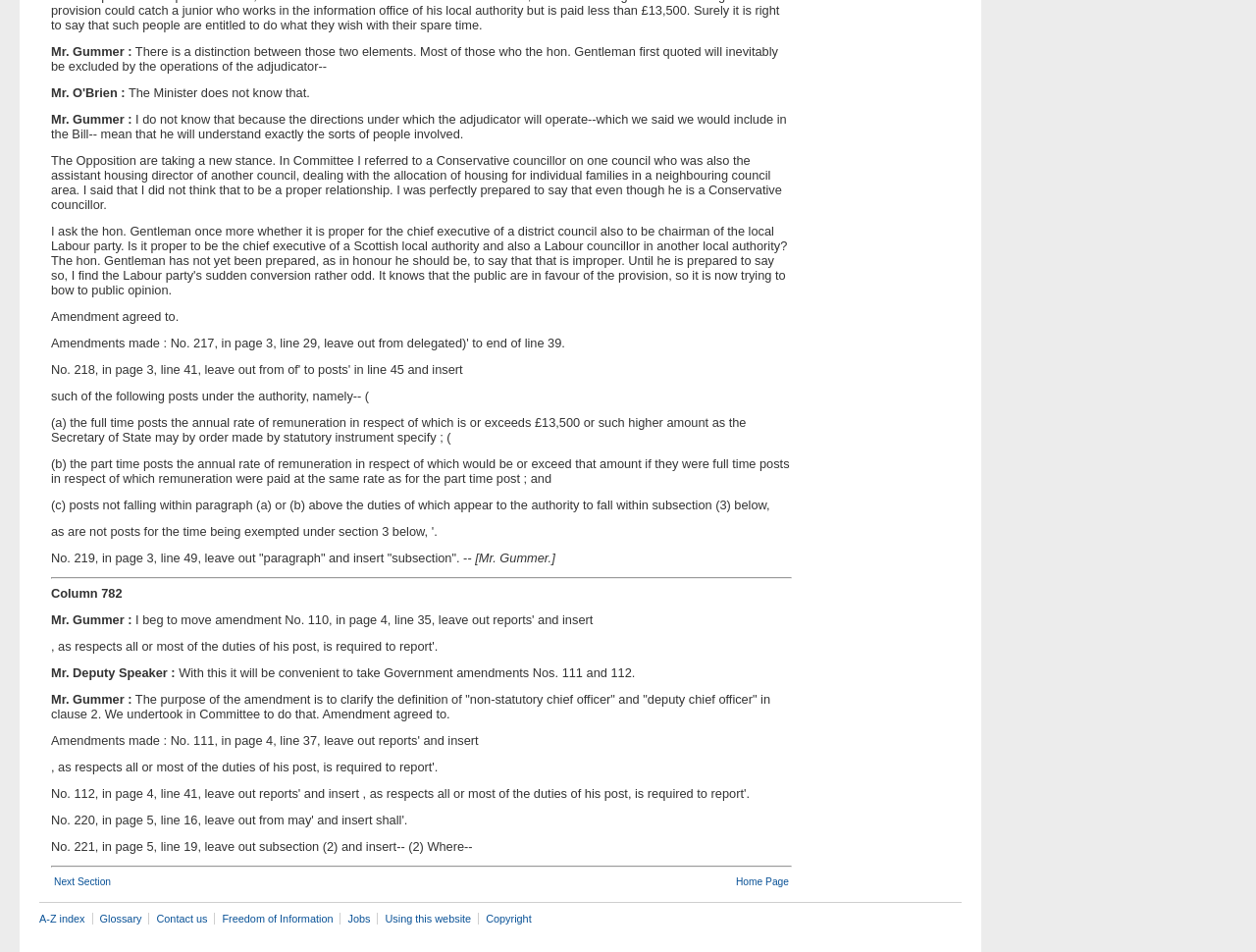Extract the bounding box coordinates of the UI element described: "Next Section". Provide the coordinates in the format [left, top, right, bottom] with values ranging from 0 to 1.

[0.043, 0.921, 0.088, 0.932]